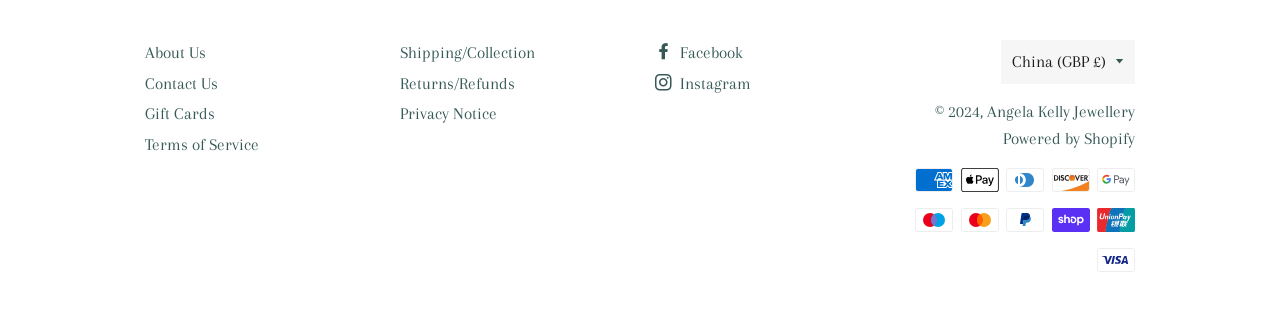Carefully examine the image and provide an in-depth answer to the question: Is there a link to Facebook?

The webpage has a link to Facebook, which can be found in the section with other social media links, such as Instagram. The Facebook link is located at the top-right corner of the webpage.